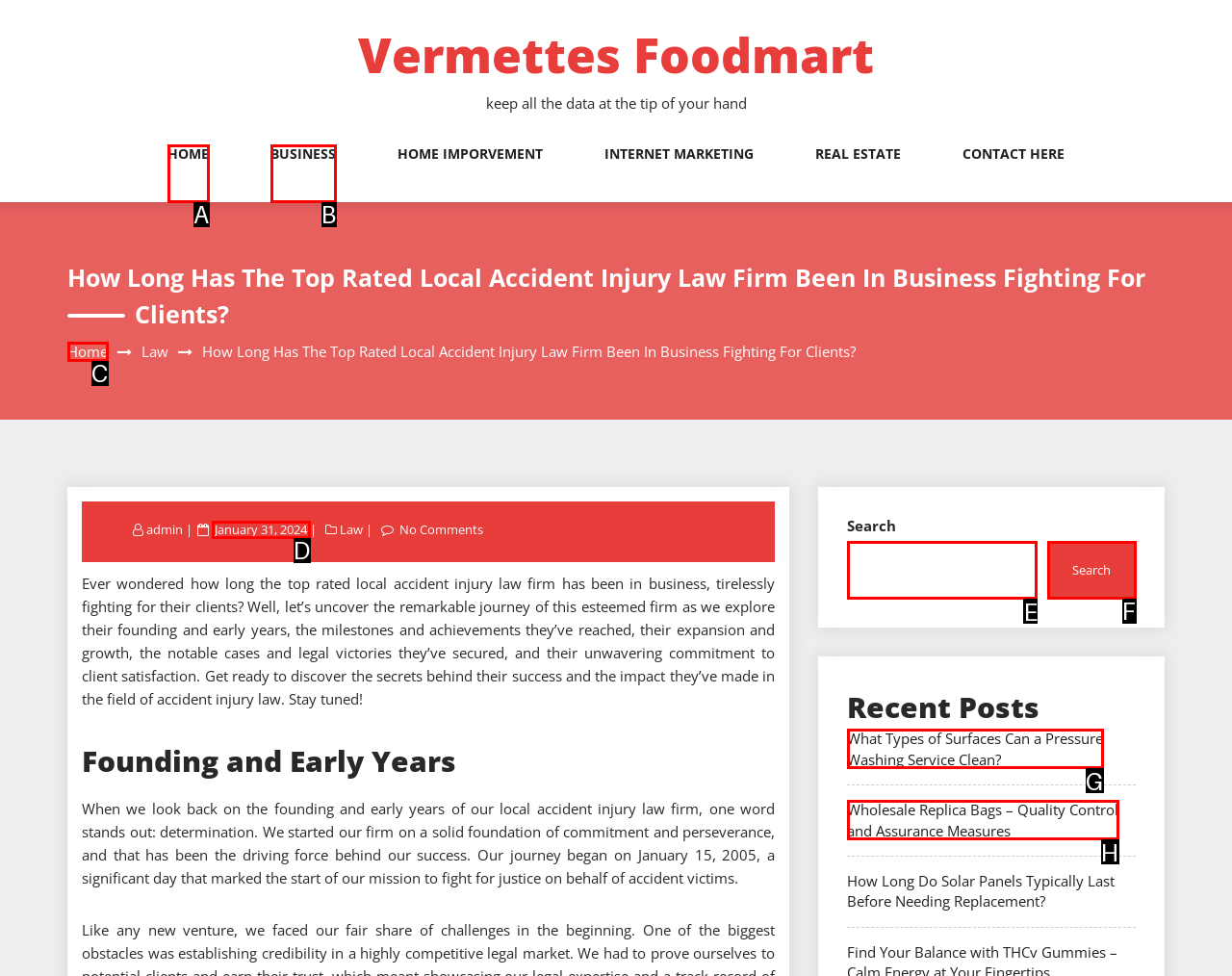From the given options, choose the one to complete the task: Search for something
Indicate the letter of the correct option.

E